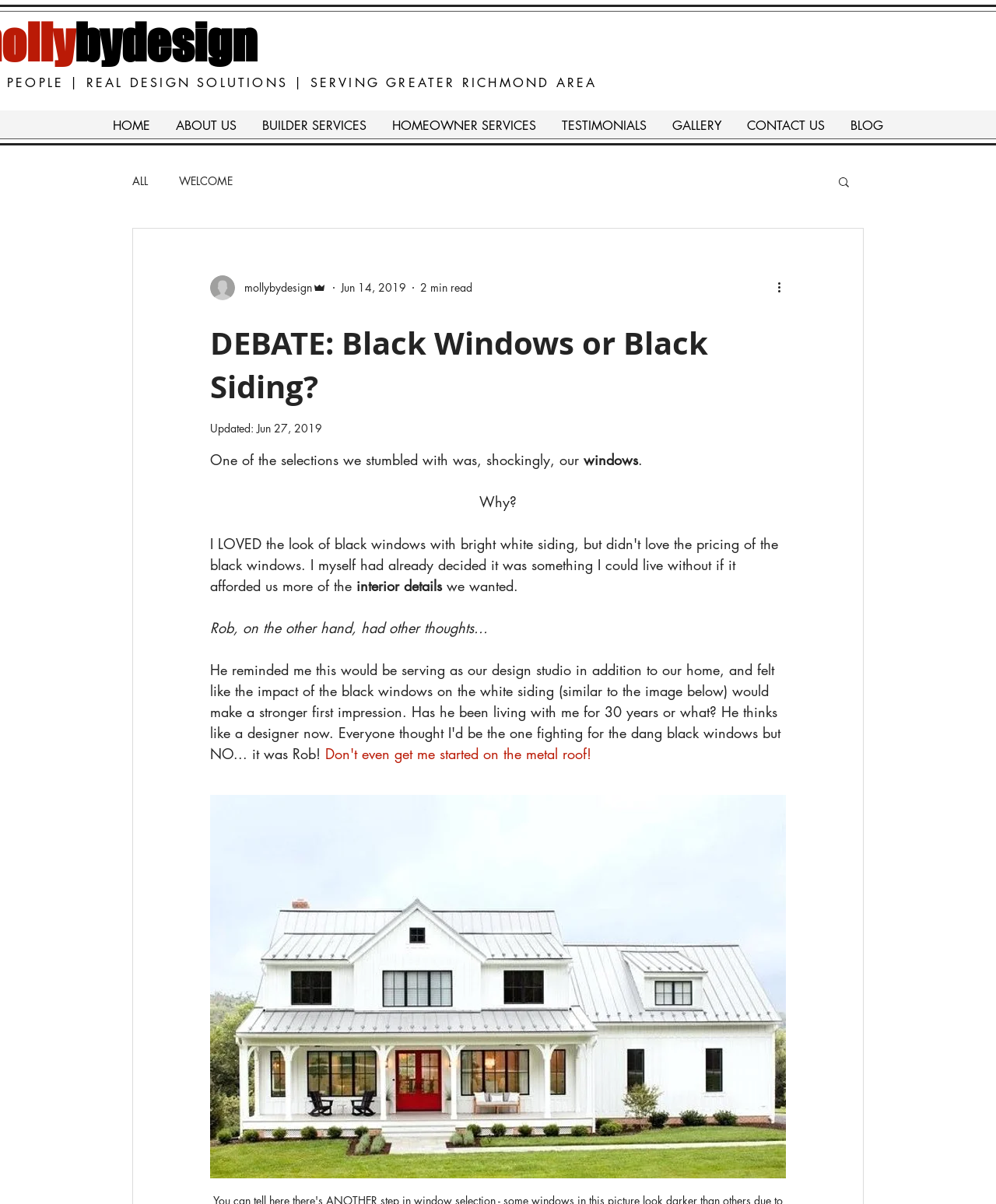Determine the bounding box coordinates of the clickable element necessary to fulfill the instruction: "Read the article by mollybydesign". Provide the coordinates as four float numbers within the 0 to 1 range, i.e., [left, top, right, bottom].

[0.211, 0.228, 0.328, 0.249]